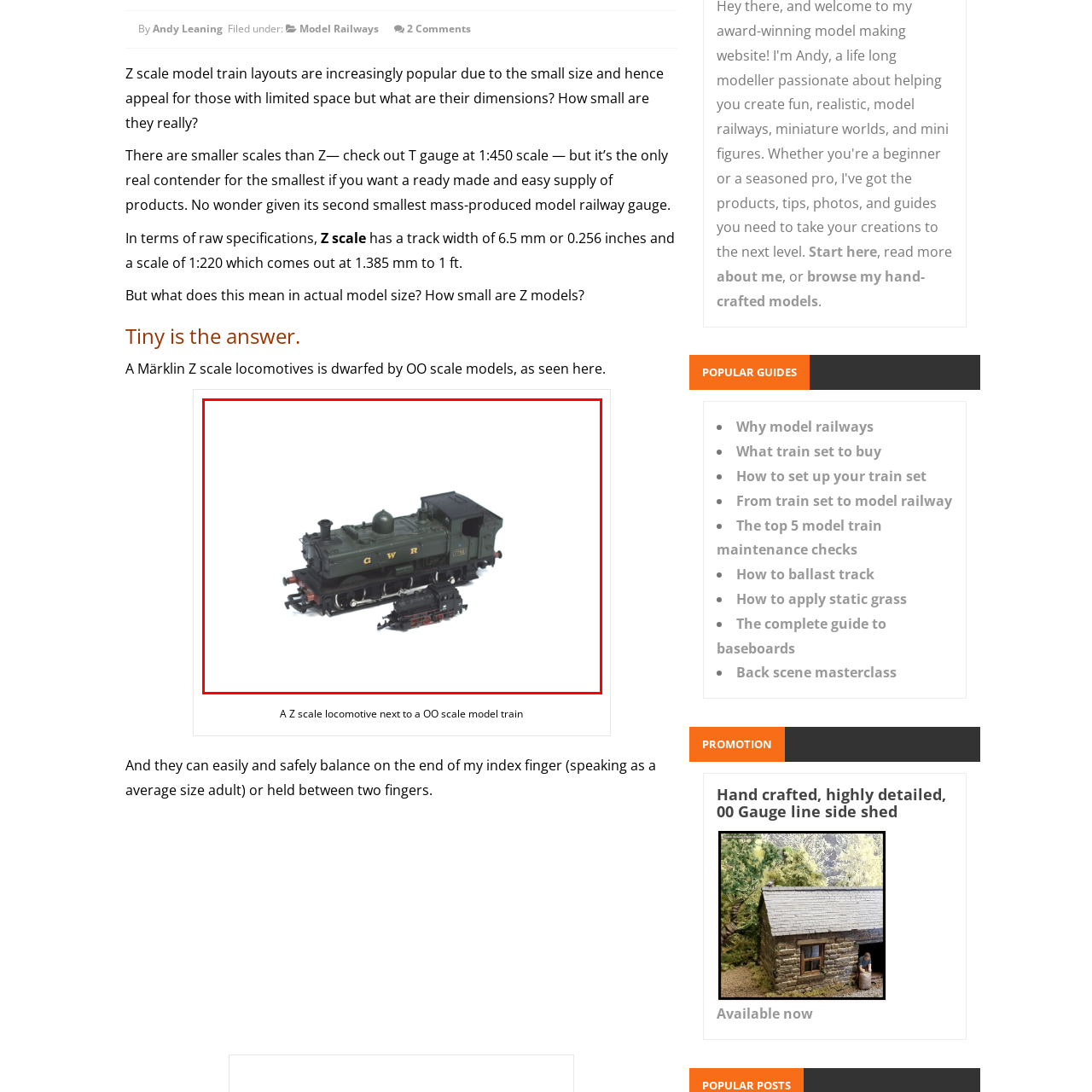Please provide a comprehensive description of the image that is enclosed within the red boundary.

The image features two model locomotives, showcasing their size difference, particularly highlighting a Märklin Z scale locomotive alongside an OO scale model train. The larger model, adorned with the initials "G.W.R." (Great Western Railway), is detailed with realistic features and an authentic color scheme, exemplifying the craftsmanship in model railways. The smaller locomotive, representative of Z scale, emphasizes how compact and intricately designed these models can be, making them ideal for enthusiasts with limited display space. This visual comparison illustrates the charm and intricacy of model train layouts, appealing to both seasoned collectors and newcomers alike.